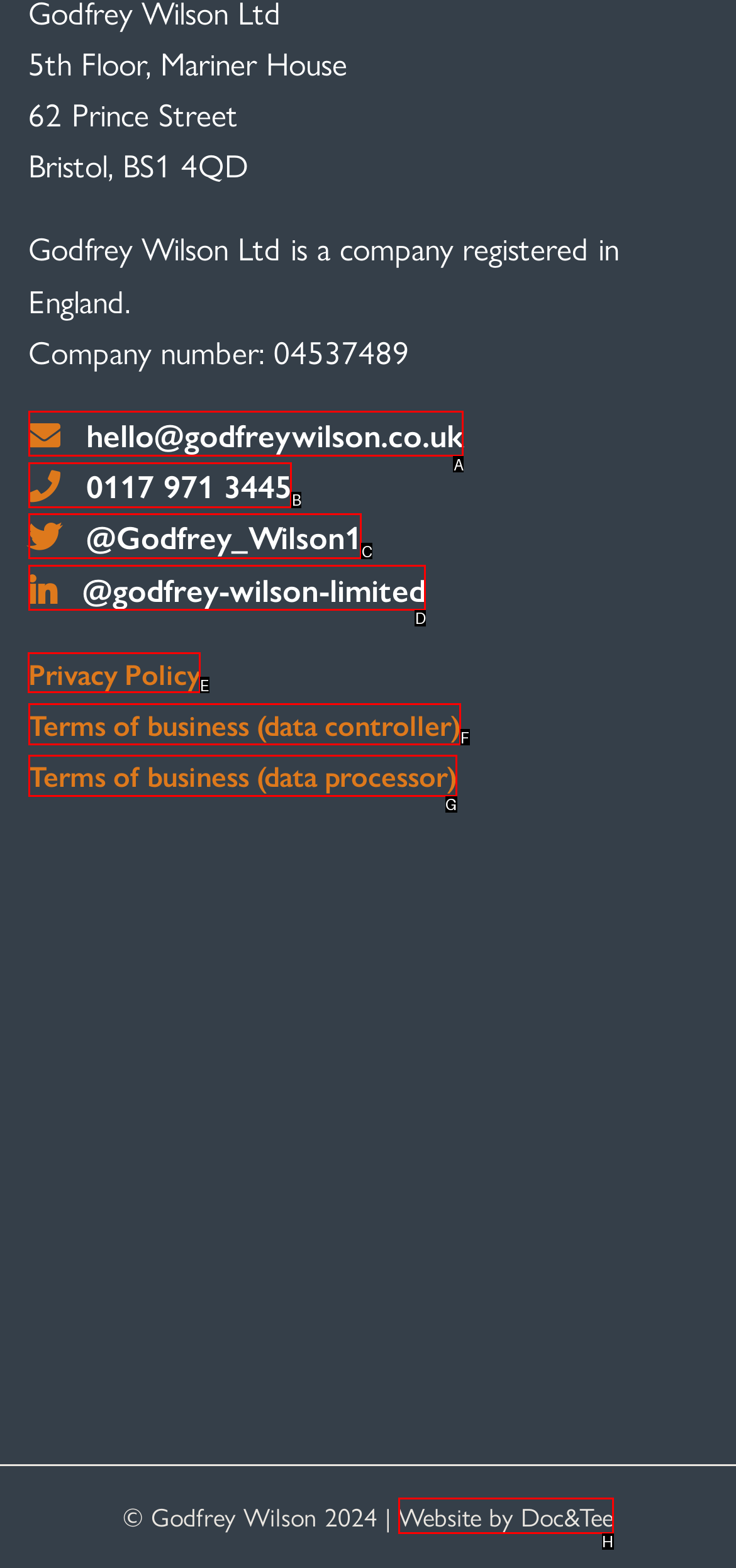Identify the HTML element you need to click to achieve the task: View the Privacy Policy. Respond with the corresponding letter of the option.

E